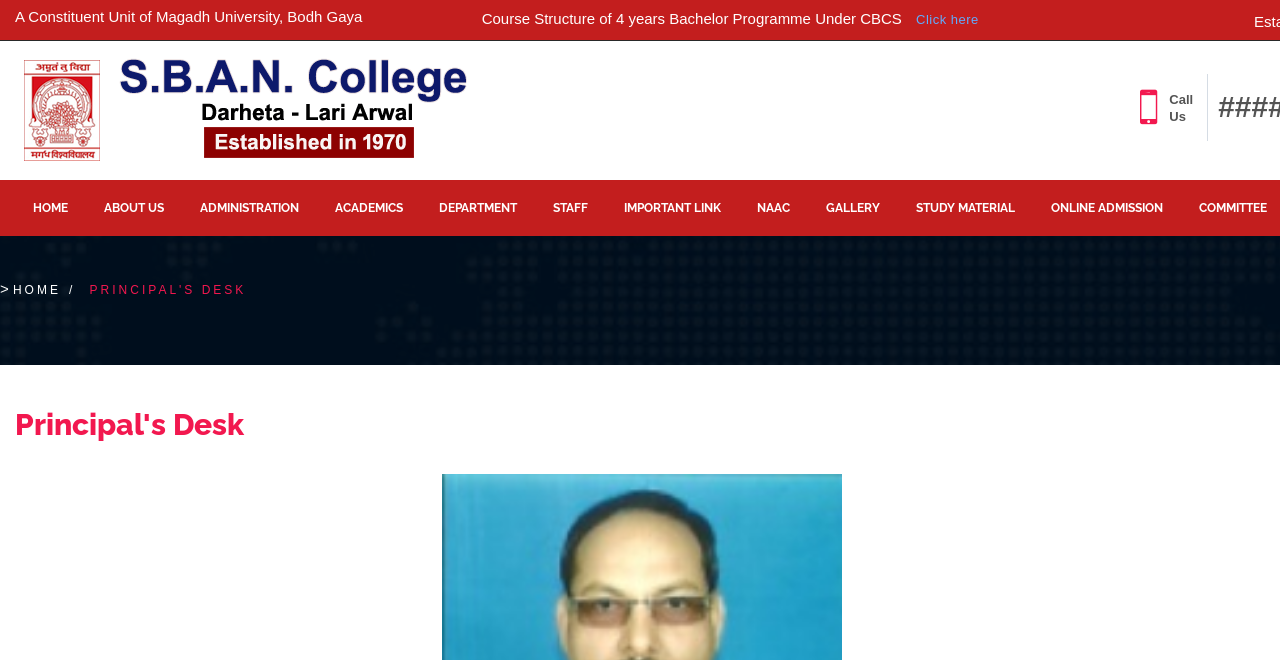Use the information in the screenshot to answer the question comprehensively: How many links are there in the navigation menu?

The navigation menu is located at the top of the webpage and contains links such as 'HOME', 'ABOUT US', 'ADMINISTRATION', 'ACADEMICS', 'DEPARTMENT', 'STAFF', 'IMPORTANT LINK', 'NAAC', 'GALLERY', 'STUDY MATERIAL', and 'ONLINE ADMISSION'. There are 11 links in total.